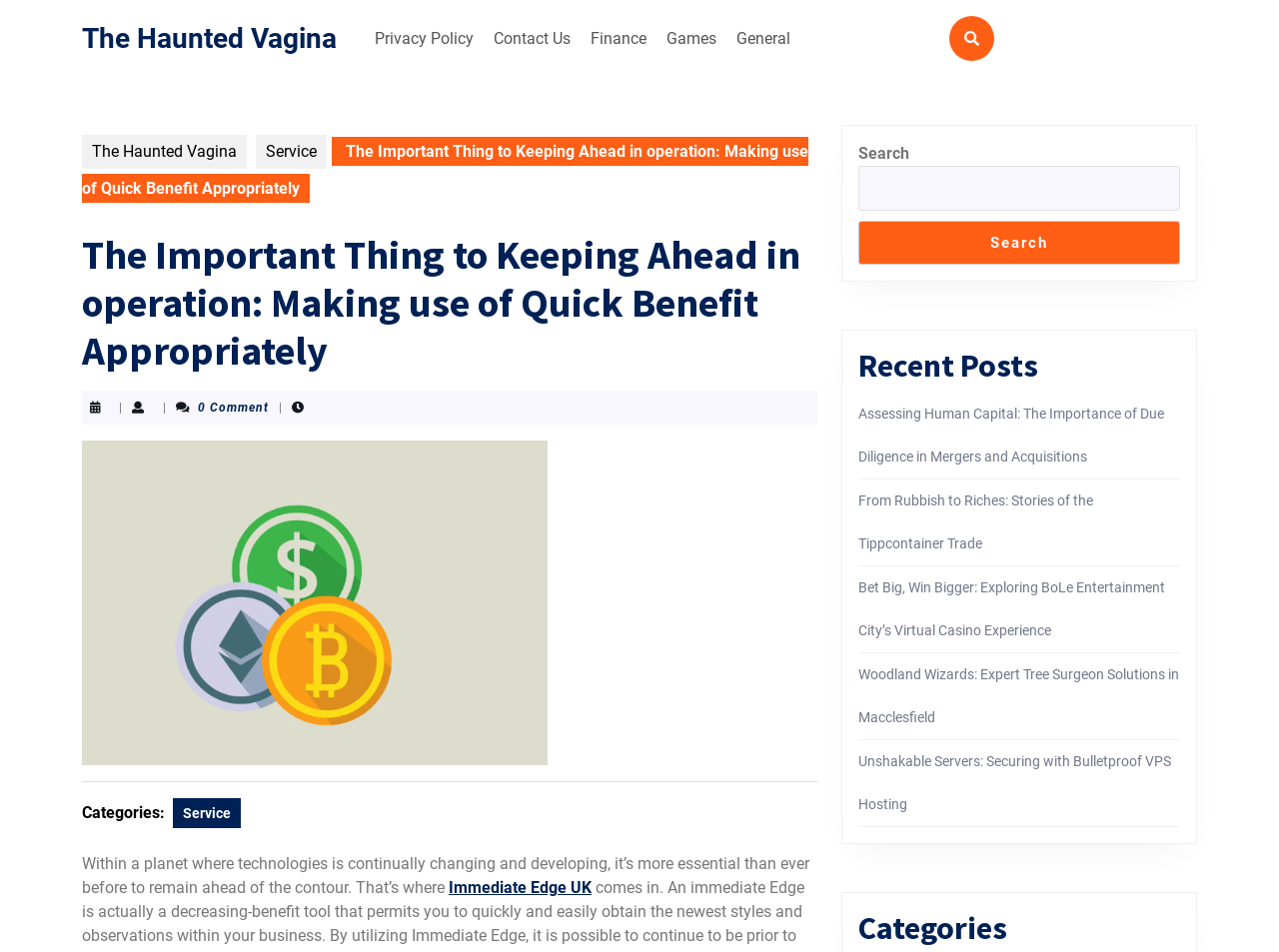Please indicate the bounding box coordinates for the clickable area to complete the following task: "Read the 'Recent Posts'". The coordinates should be specified as four float numbers between 0 and 1, i.e., [left, top, right, bottom].

[0.671, 0.364, 0.923, 0.404]